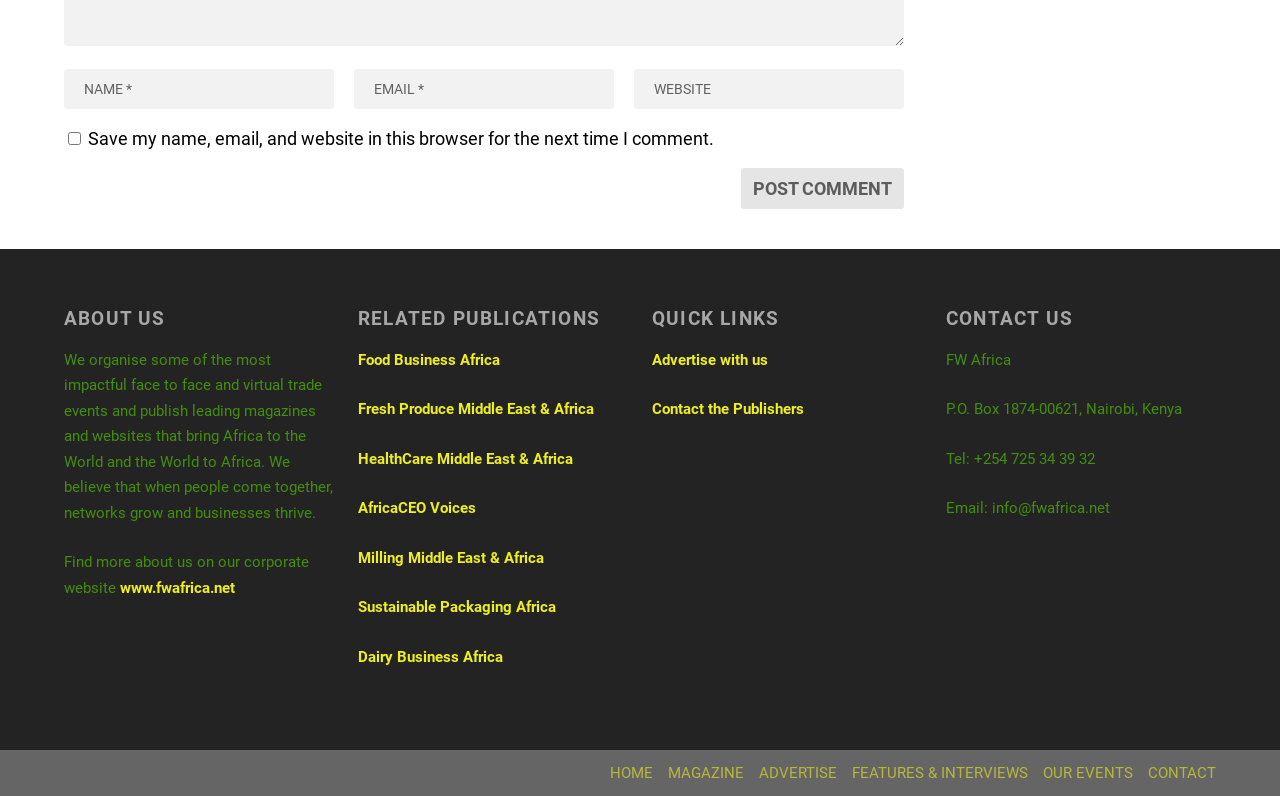How can one contact the publishers?
Examine the image and give a concise answer in one word or a short phrase.

Via email or phone